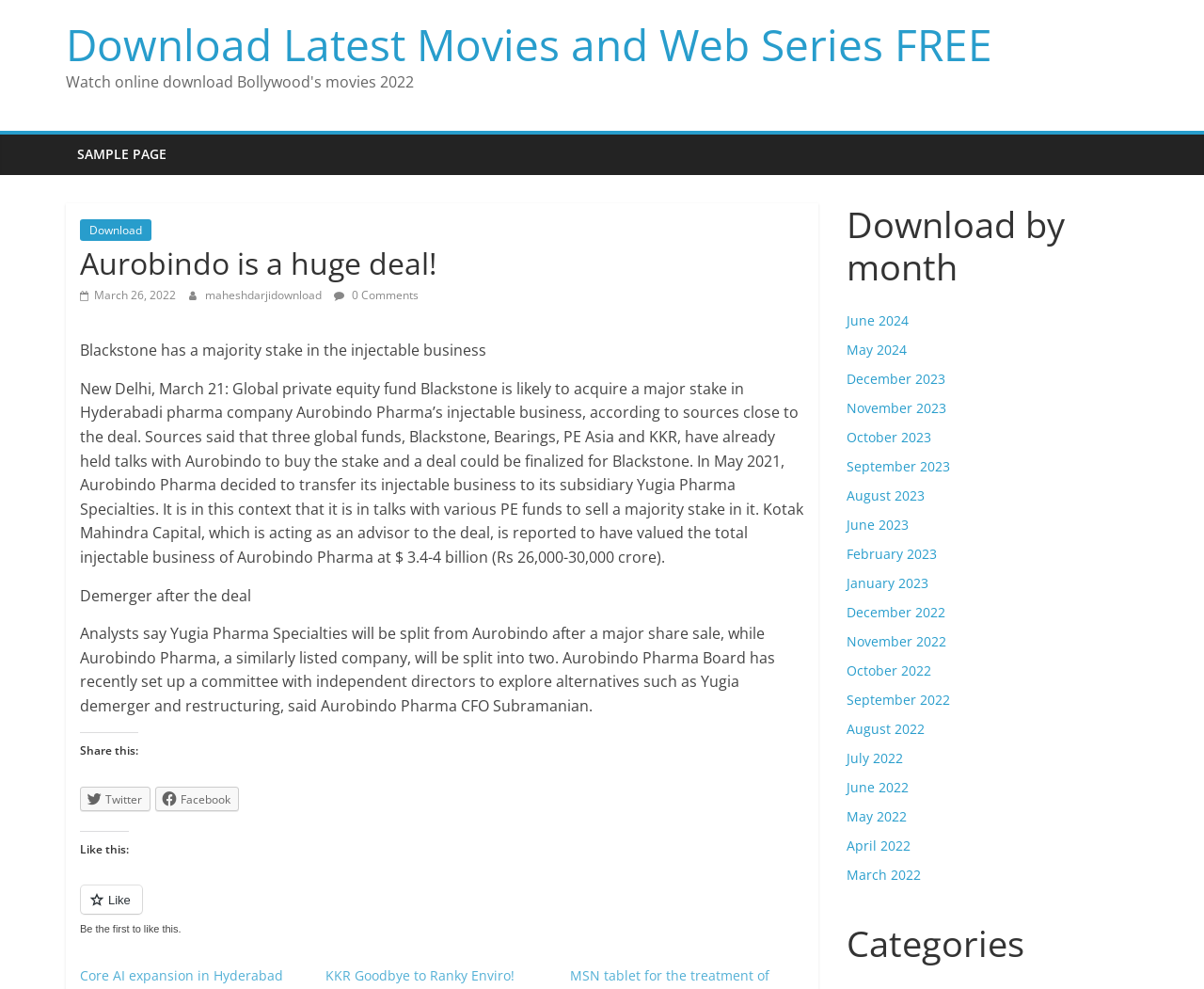Detail the features and information presented on the webpage.

This webpage appears to be a news article or blog post about Blackstone's potential acquisition of Aurobindo Pharma's injectable business. At the top of the page, there is a heading that reads "Aurobindo is a huge deal!" followed by a link to download latest movies and web series for free. Below this, there is a link to a sample page and a download link.

The main article begins with a heading that reads "Aurobindo is a huge deal!" and is dated March 26, 2022. The article discusses Blackstone's potential acquisition of Aurobindo Pharma's injectable business, citing sources close to the deal. The article provides details about the deal, including the valuation of the business and the potential demerger of Yugia Pharma Specialties from Aurobindo Pharma.

To the right of the article, there are social media links to share the article on Twitter and Facebook. Below the article, there is a section that allows users to like or reblog the post.

On the right-hand side of the page, there is a complementary section that lists links to download content by month, ranging from June 2024 to March 2022. There are also links to categories at the bottom of this section.

Overall, the webpage appears to be a news article or blog post about a specific business deal, with additional features and links to related content.